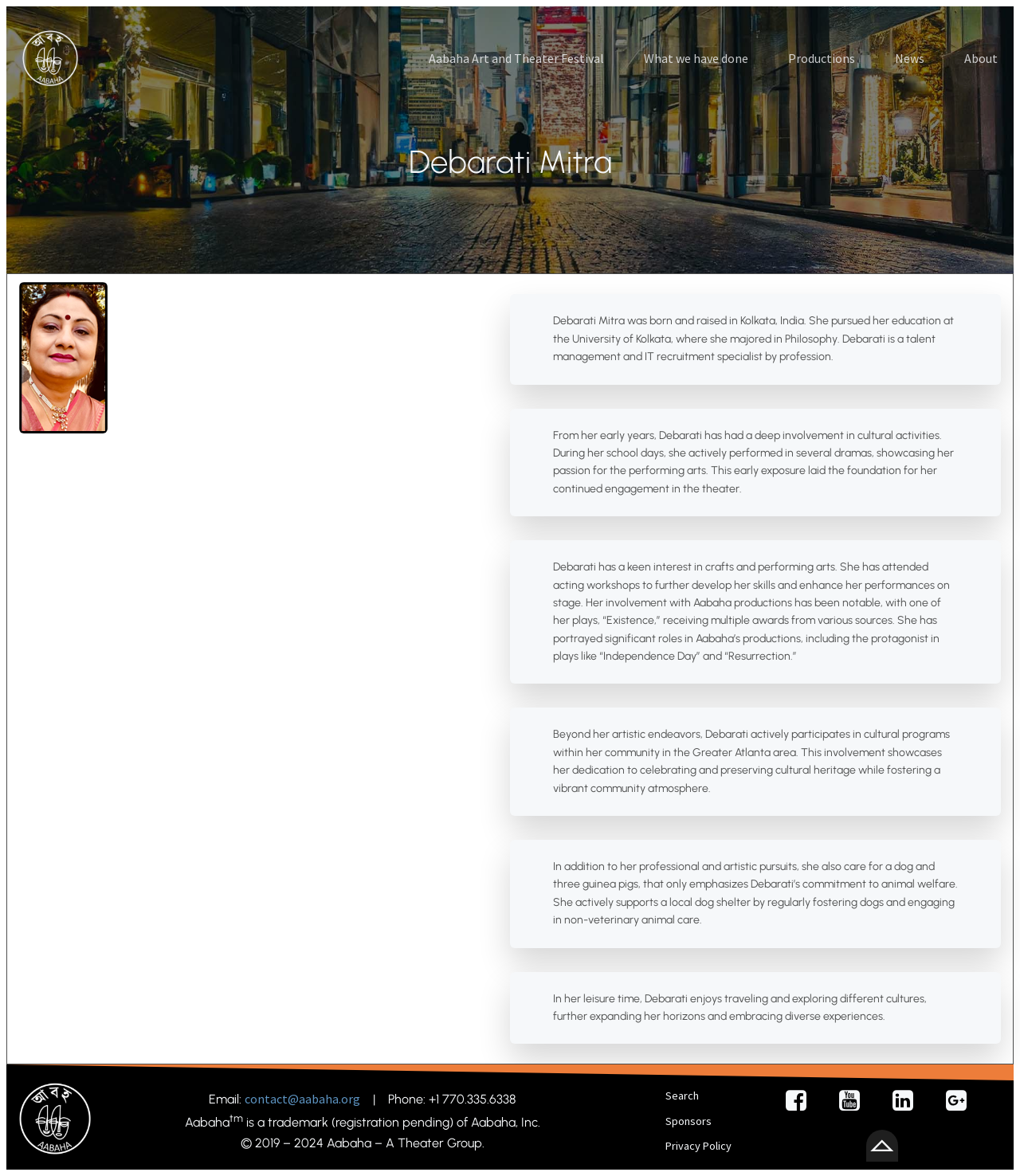Given the element description "Productions" in the screenshot, predict the bounding box coordinates of that UI element.

[0.773, 0.035, 0.838, 0.064]